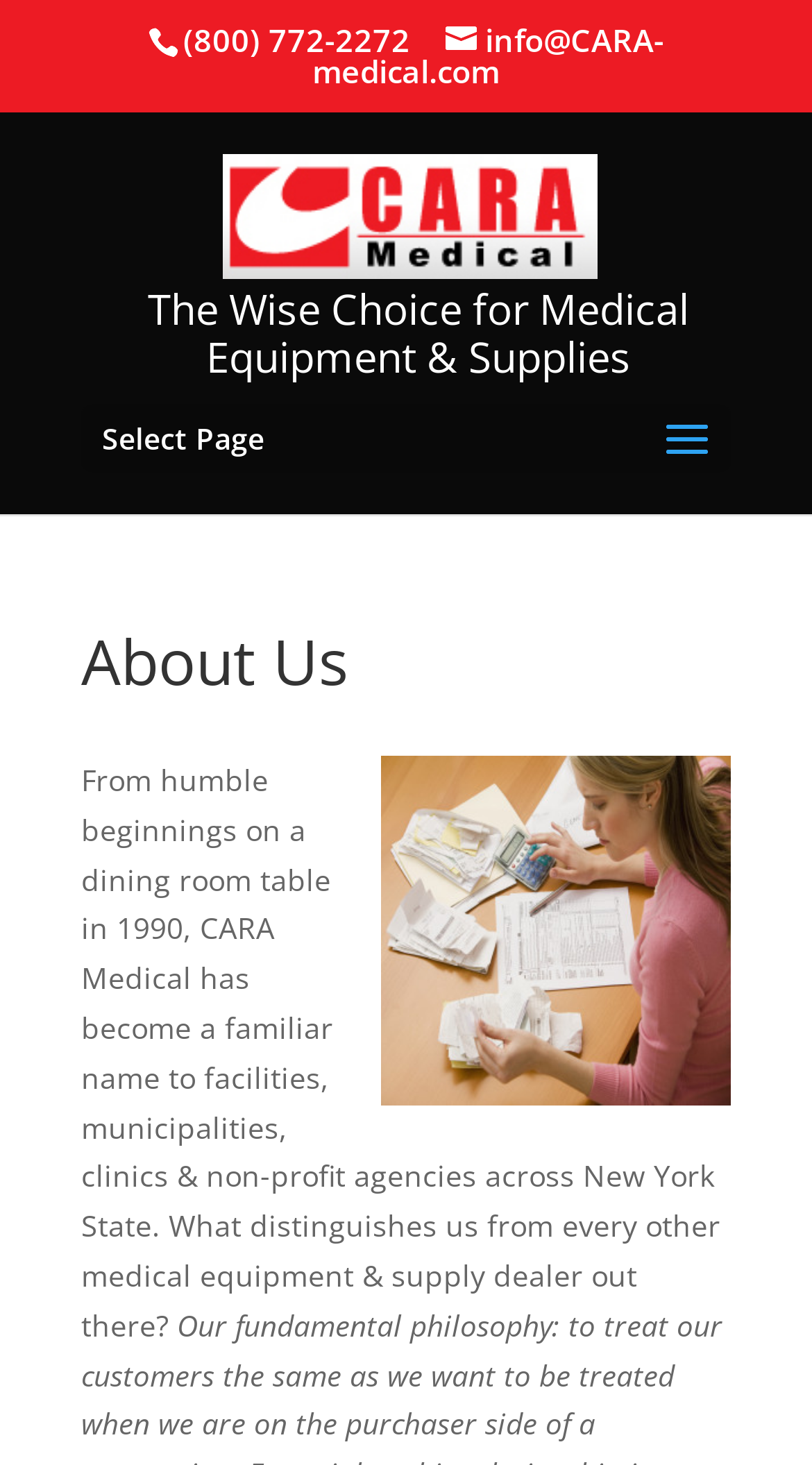Respond concisely with one word or phrase to the following query:
What is the company's history?

Founded in 1990